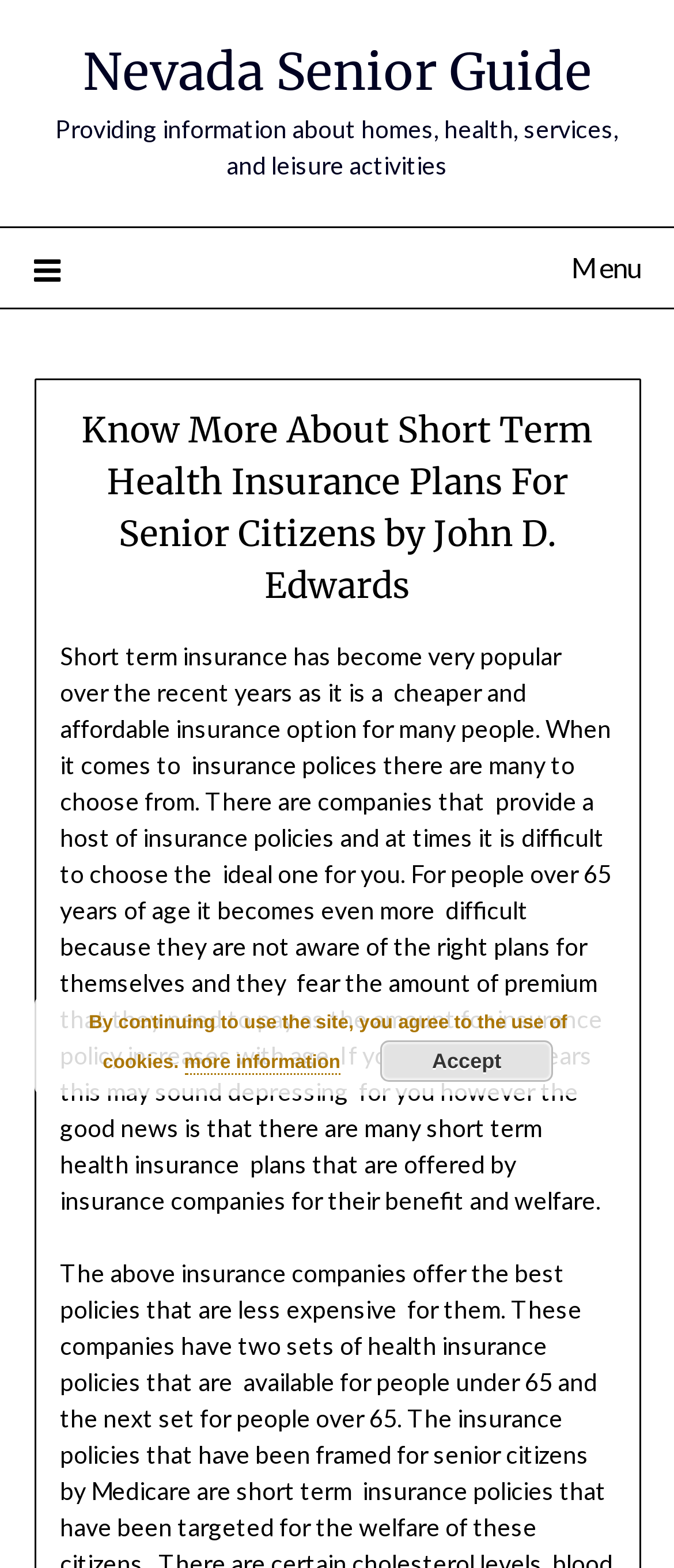Refer to the image and provide a thorough answer to this question:
What is the purpose of short term health insurance?

According to the webpage, short term insurance has become popular because it is a cheaper and affordable insurance option for many people. This is especially important for people over 65 years old who may not be aware of the right plans for themselves and fear the amount of premium they need to pay.